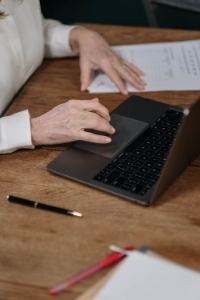What is the purpose of the black pen and red pencil?
Provide a concise answer using a single word or phrase based on the image.

Note-taking or drafting